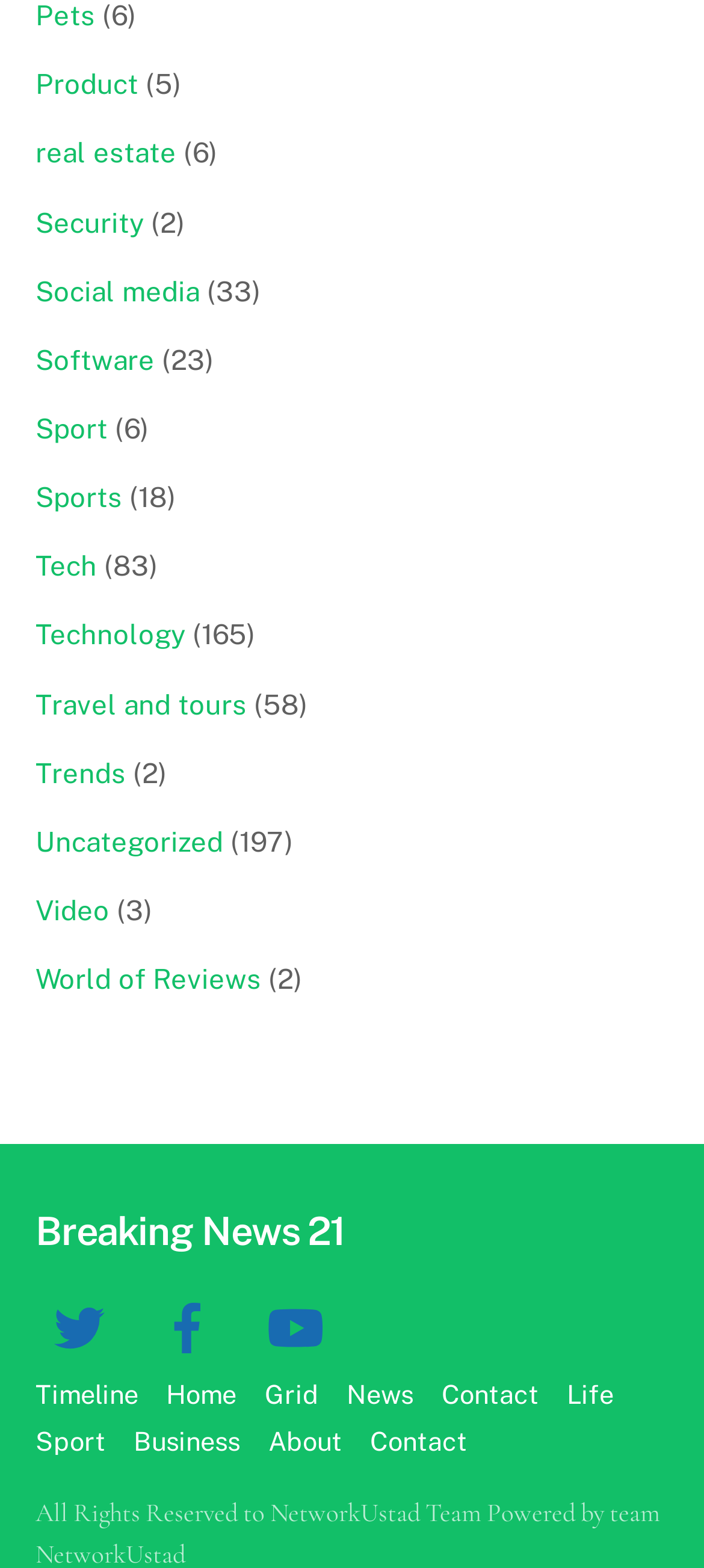What is the second link in the top navigation menu?
Please analyze the image and answer the question with as much detail as possible.

I looked at the top navigation menu and found that the second link is 'Product', which is located next to the 'Pets' link.